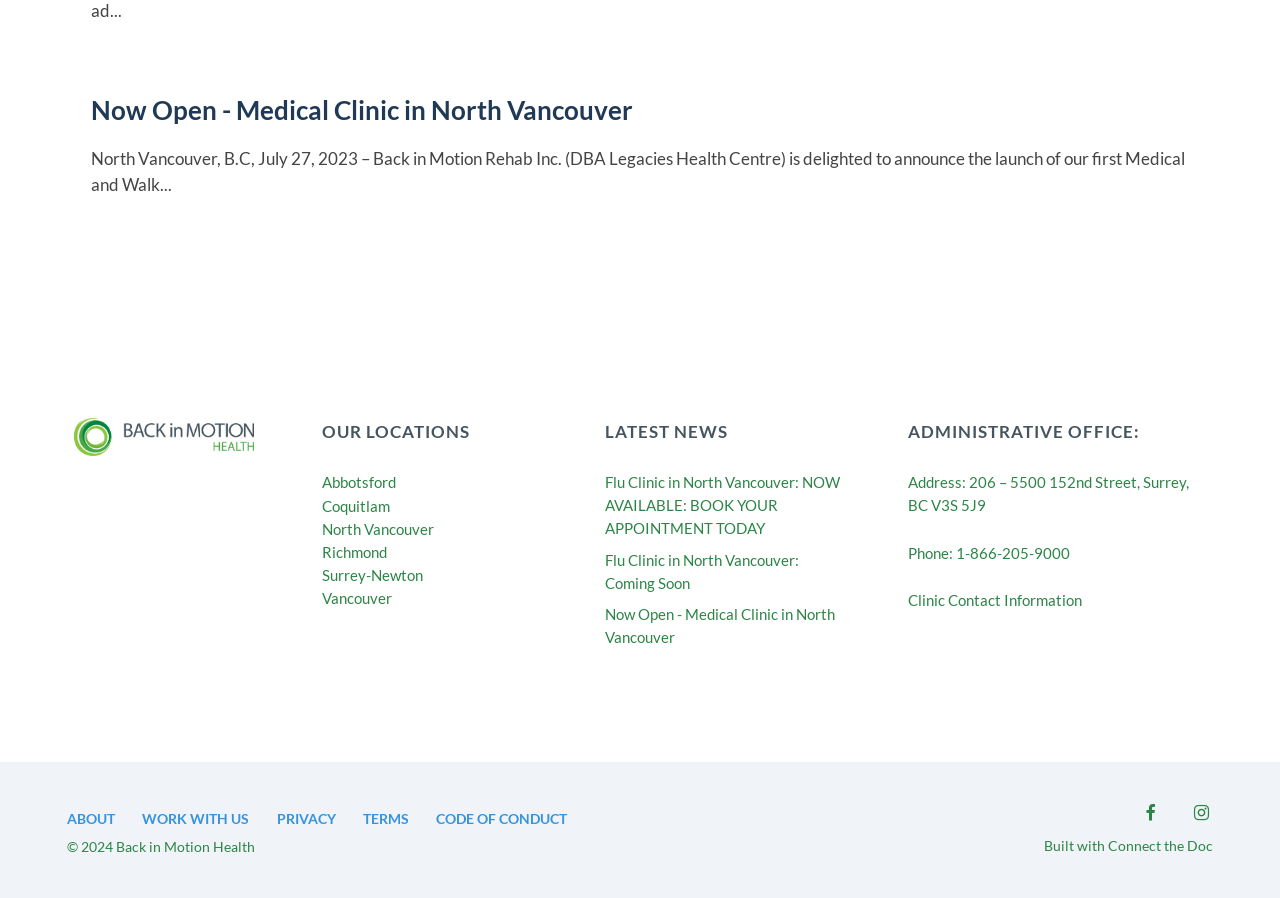Using the webpage screenshot, locate the HTML element that fits the following description and provide its bounding box: "ACH".

None